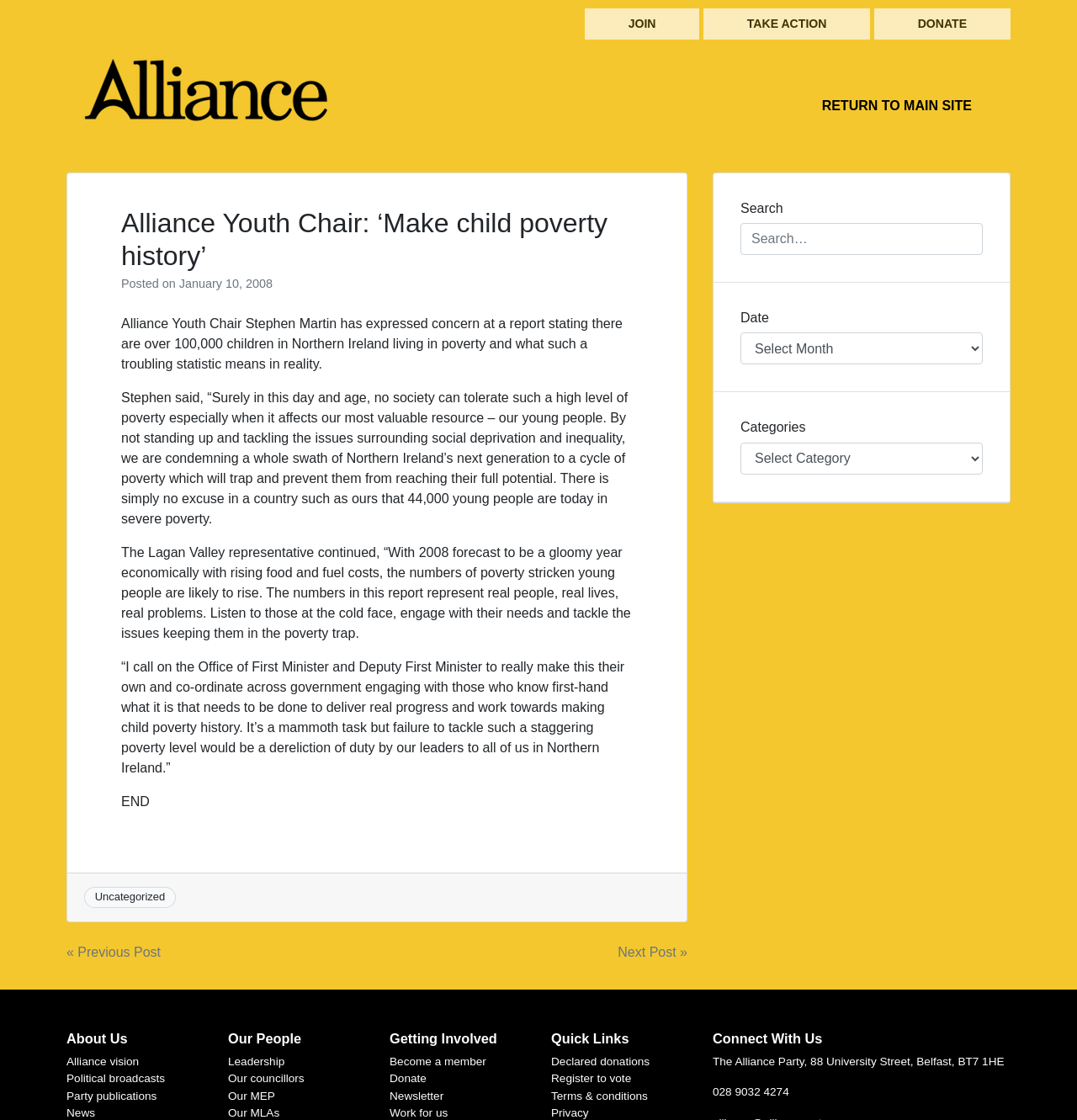What is the date of the article?
Please elaborate on the answer to the question with detailed information.

I found the date of the article by looking at the link element with the text 'January 10, 2008' which is a direct child of the StaticText element with the text 'Posted on'.